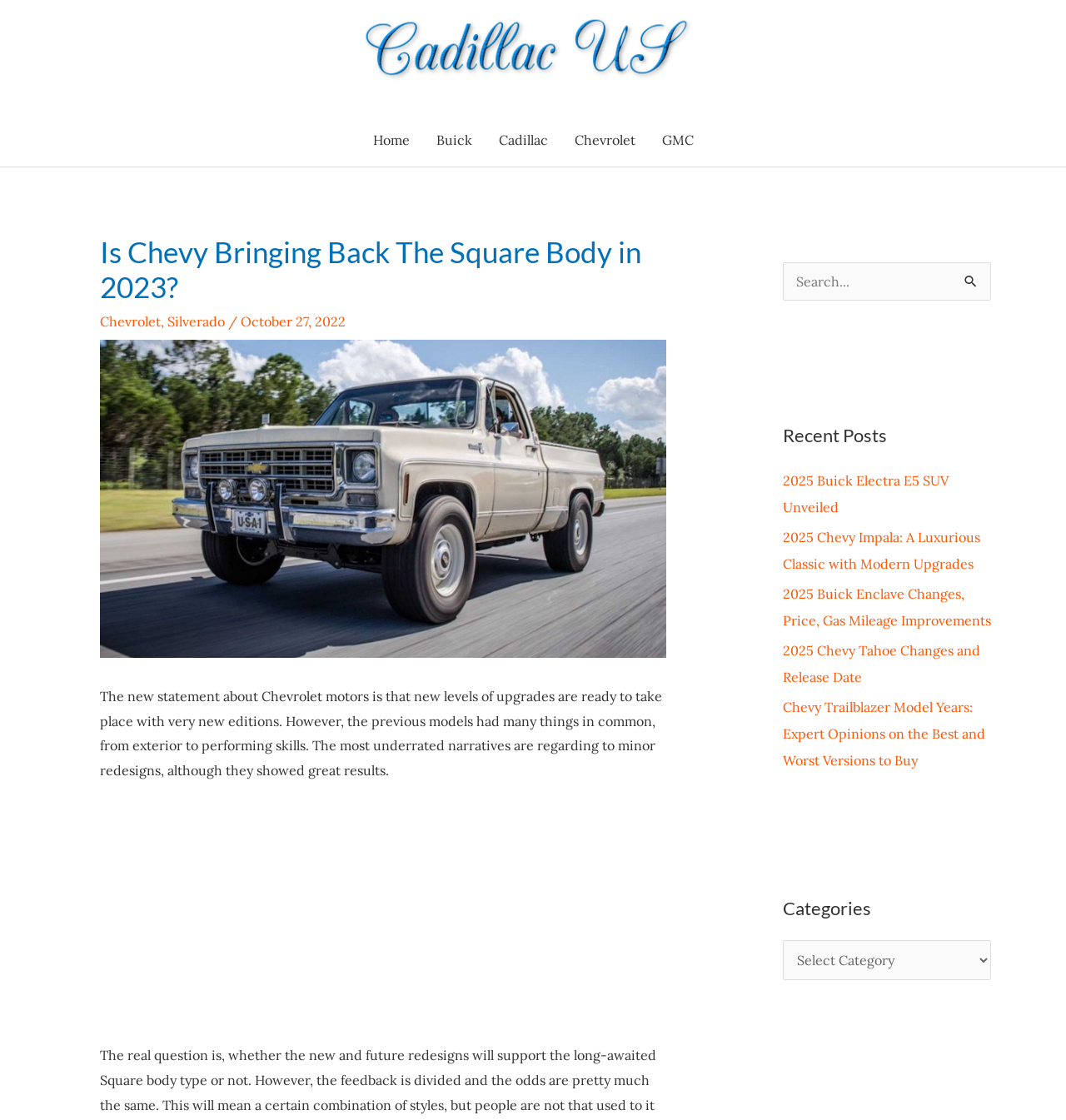Identify and provide the bounding box for the element described by: "Buick".

[0.396, 0.101, 0.455, 0.149]